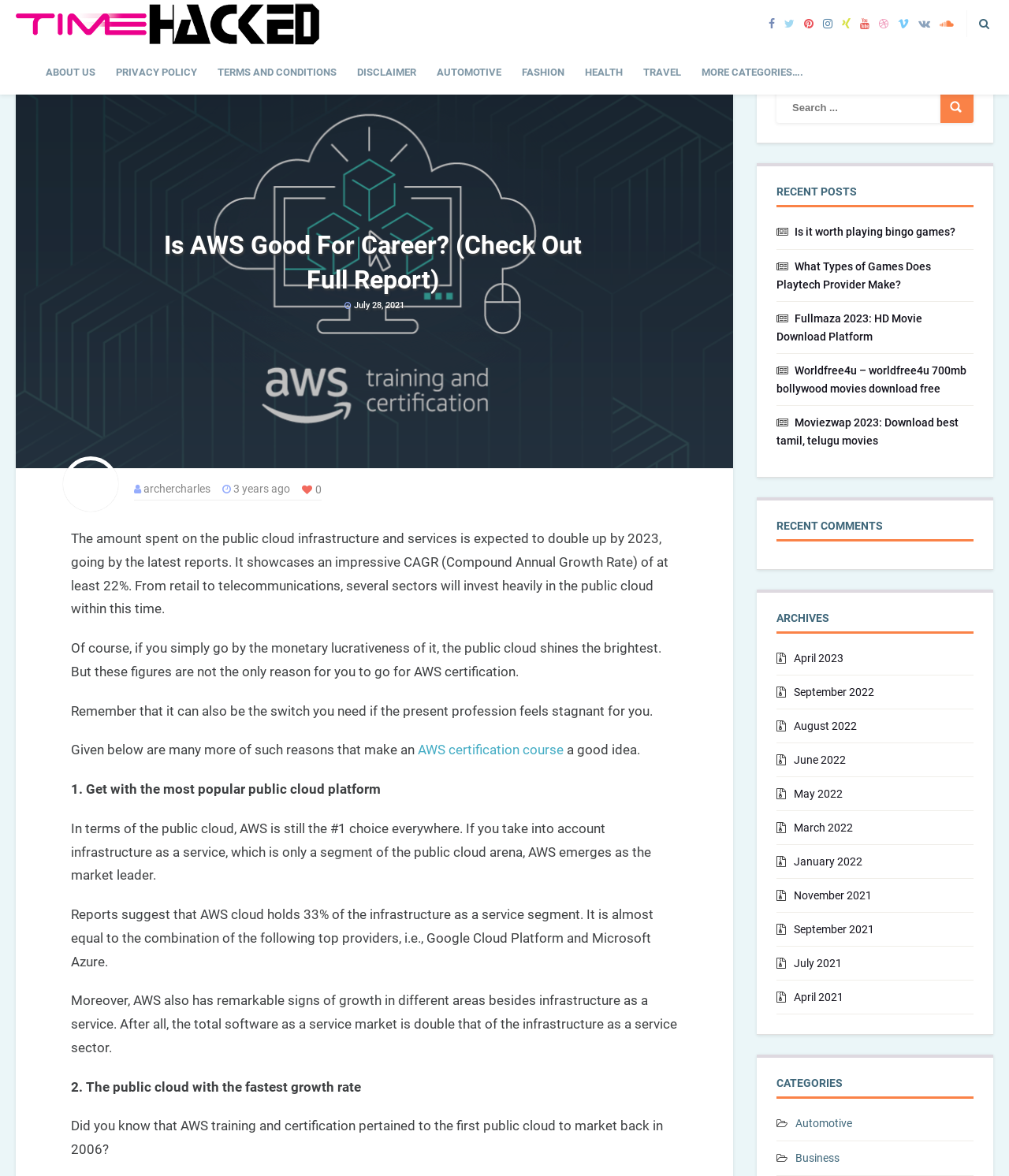Could you find the bounding box coordinates of the clickable area to complete this instruction: "Click the ABOUT US link"?

[0.035, 0.043, 0.105, 0.08]